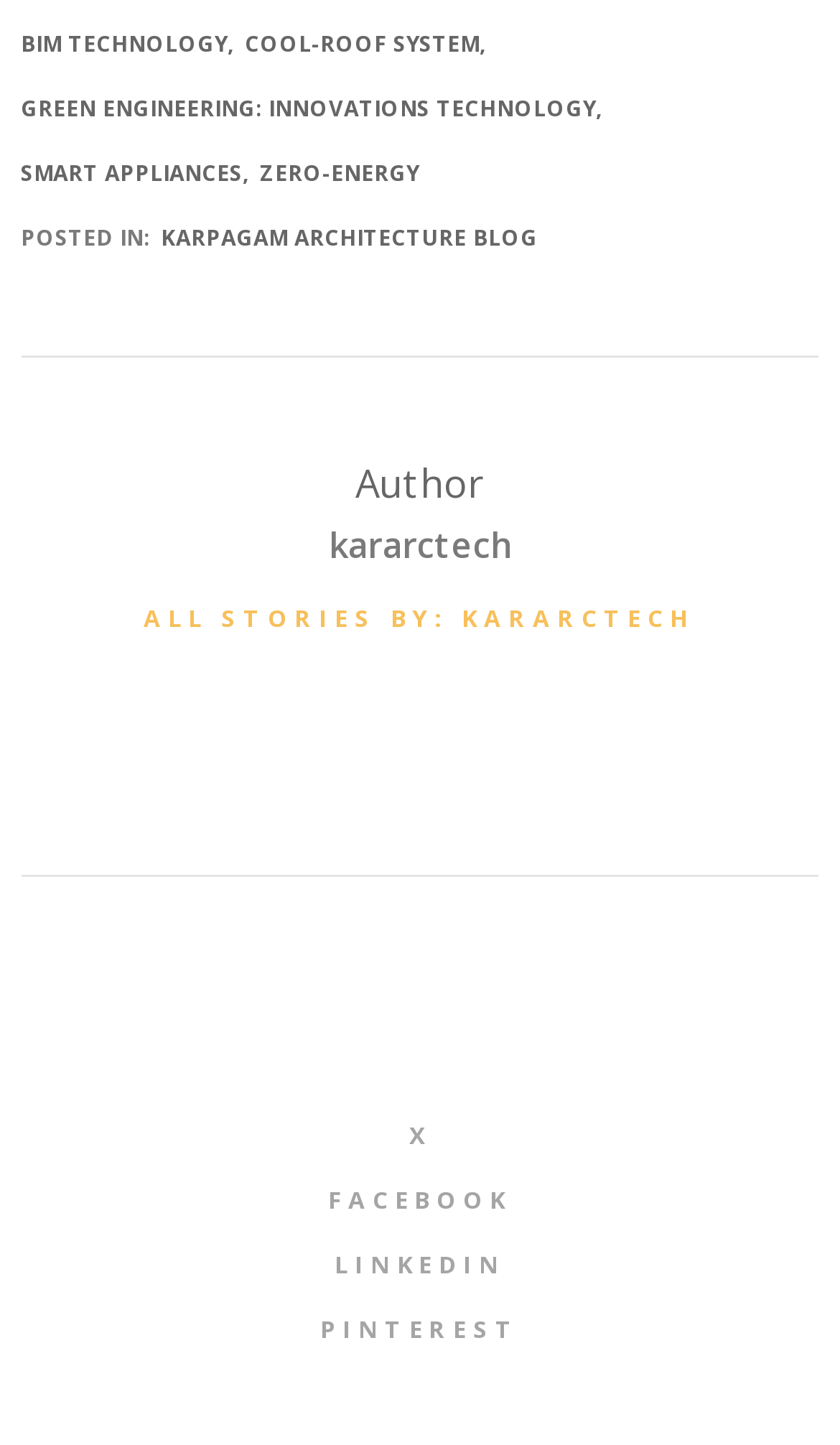Determine the bounding box coordinates for the area that needs to be clicked to fulfill this task: "Read the author's name". The coordinates must be given as four float numbers between 0 and 1, i.e., [left, top, right, bottom].

[0.423, 0.316, 0.577, 0.351]